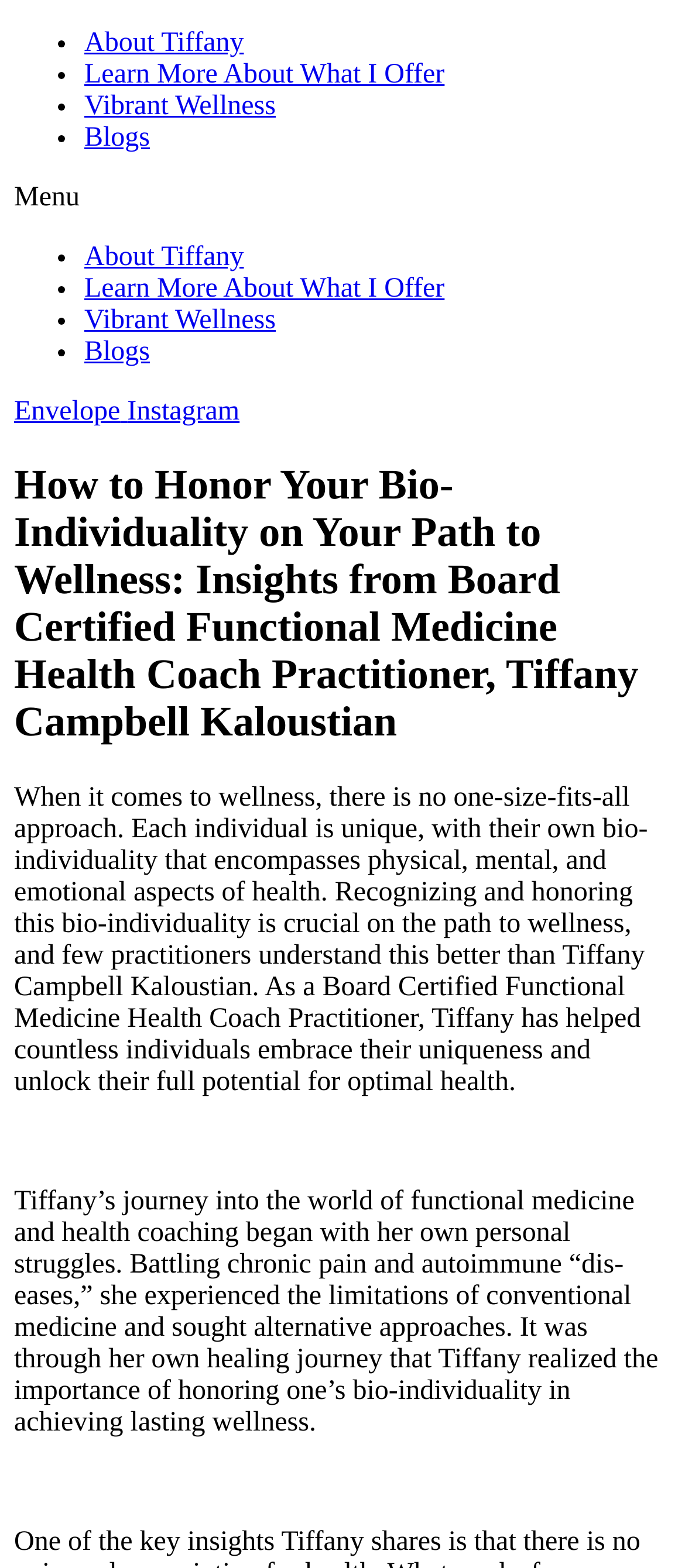Find the bounding box coordinates for the UI element that matches this description: "Blogs".

[0.123, 0.215, 0.219, 0.234]